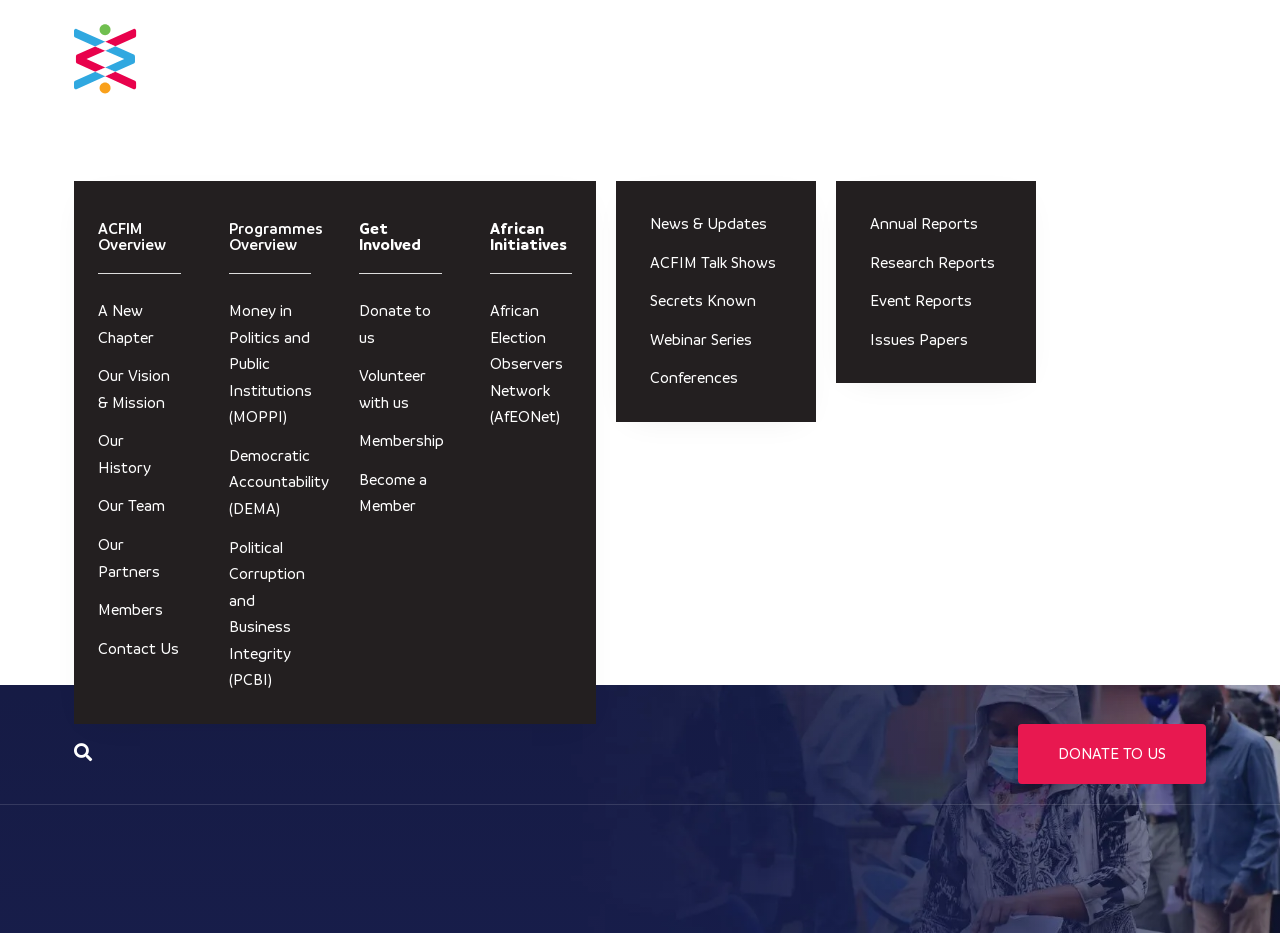Find the bounding box coordinates for the area that should be clicked to accomplish the instruction: "Visit Media Center".

[0.481, 0.107, 0.638, 0.193]